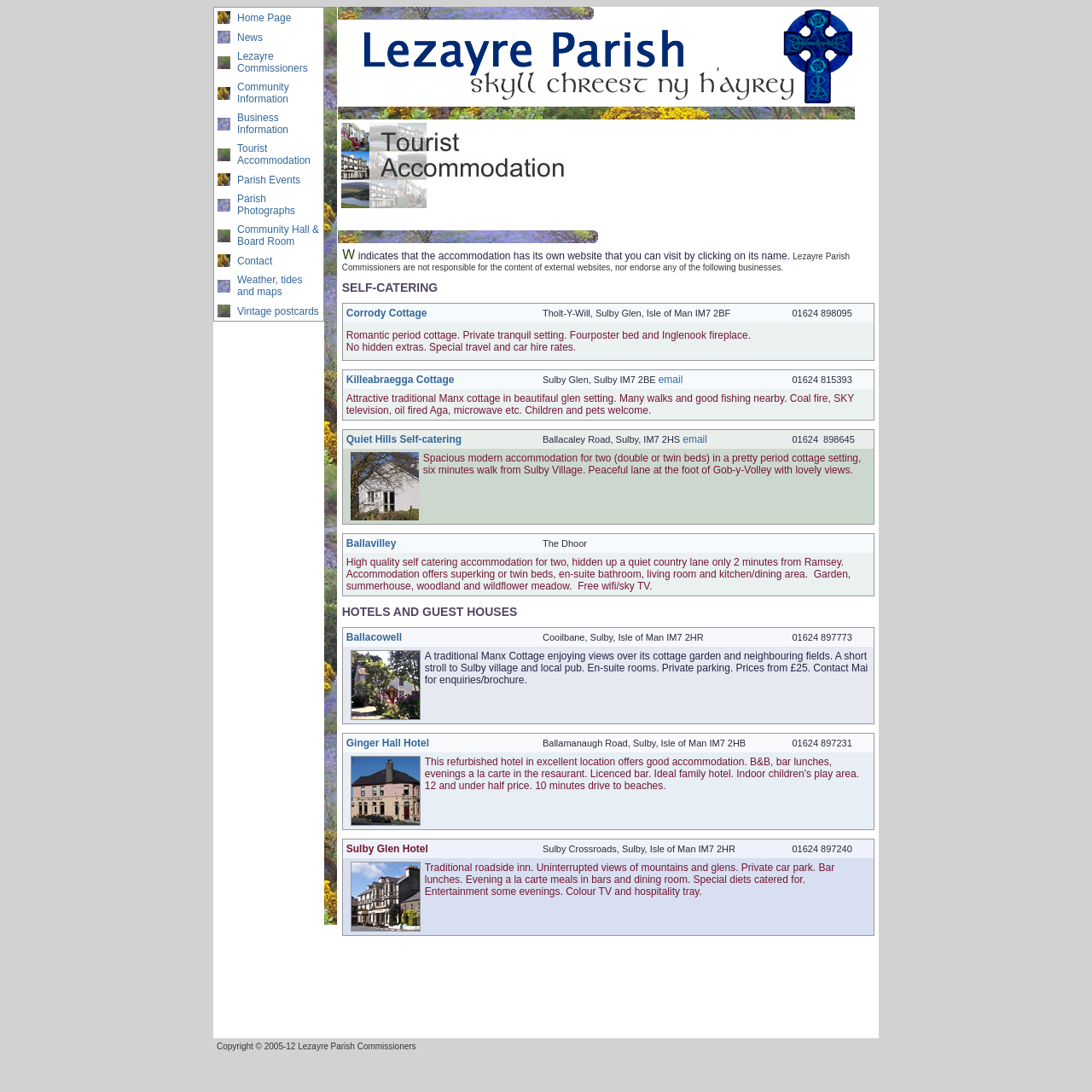Describe all visible elements and their arrangement on the webpage.

The webpage is about Lezayre Parish, providing information on local government, community, business, and tourist information. At the top, there is a title "Tourist accommodation in Lezayre, Isle of Man". Below the title, there is a table with a list of links, including "Lezayre Home Page", "News", "Lezayre Commissioners", "Community Information", "Business Information", "Tourist Accommodation", "Parish Events", "Parish Photographs", "Community Hall & Board Room", "Contact", "Weather, tides and maps", and "Vintage postcards". Each link is separated by a bullet point image. The links are aligned horizontally and take up most of the page's width.